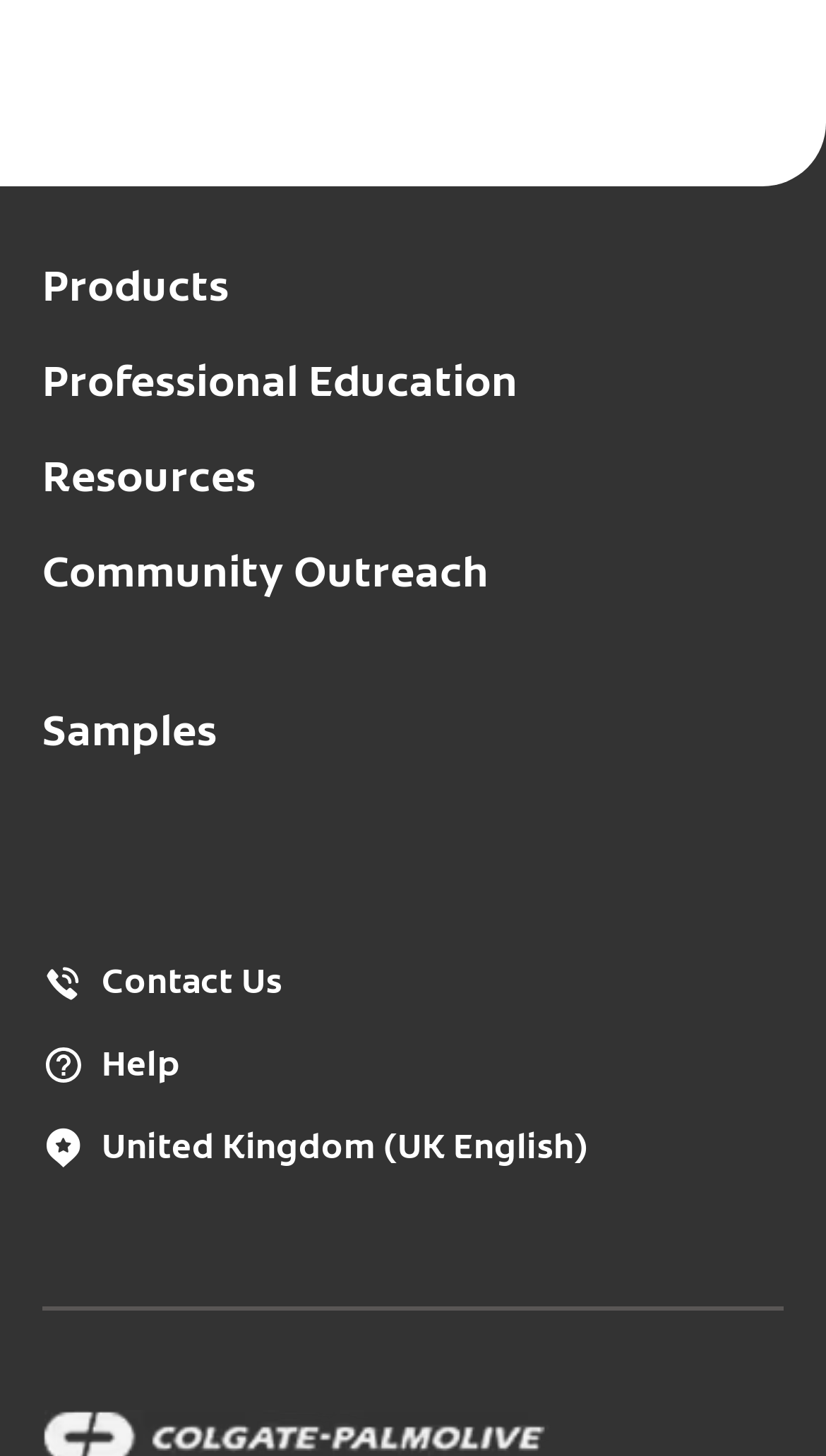What is the last menu item?
Look at the screenshot and respond with one word or a short phrase.

Help